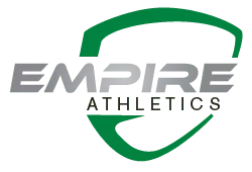Please answer the following question using a single word or phrase: 
What is the purpose of Empire Athletics?

cheerleading training